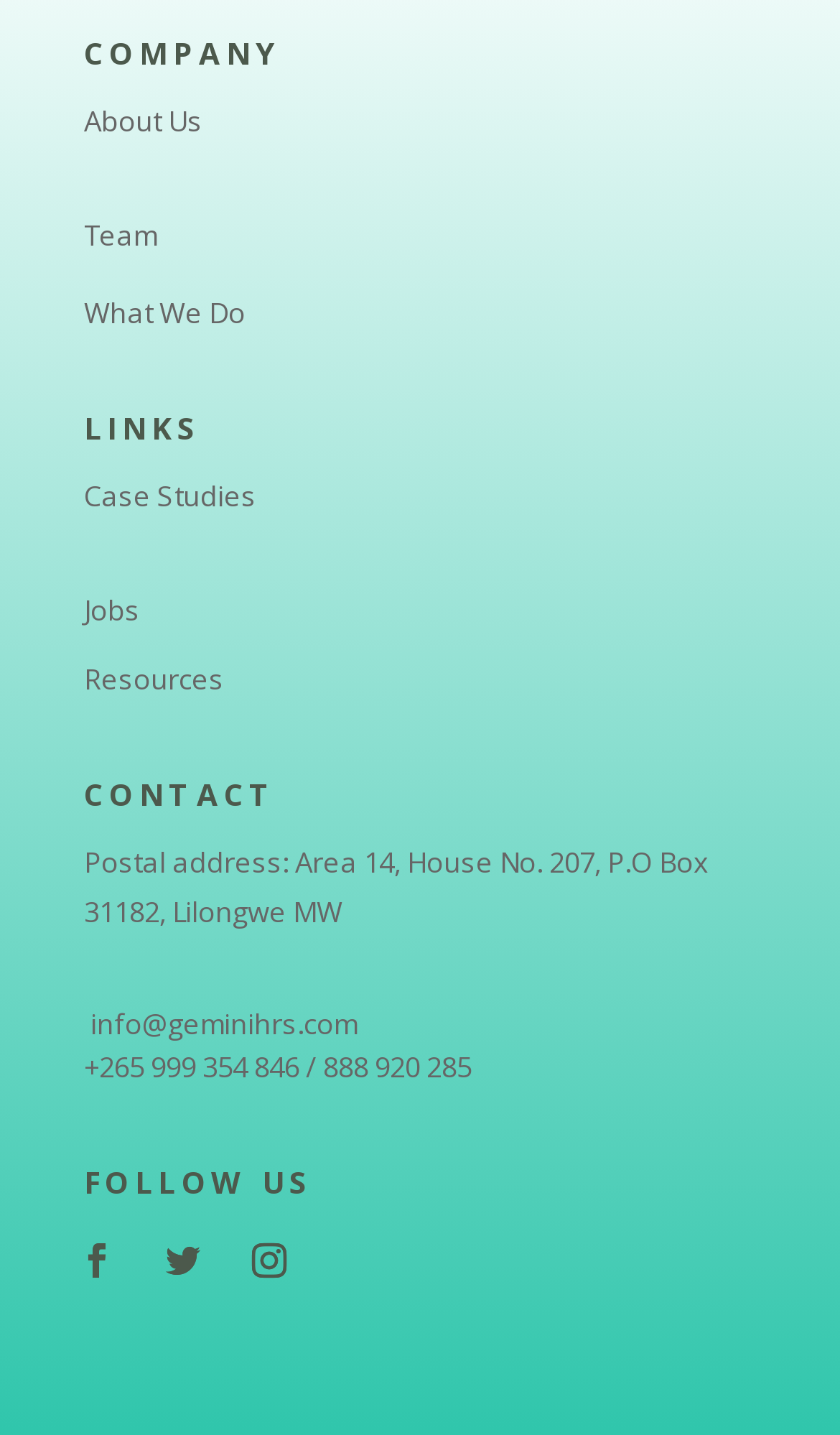Indicate the bounding box coordinates of the clickable region to achieve the following instruction: "Call the office."

[0.1, 0.73, 0.562, 0.757]